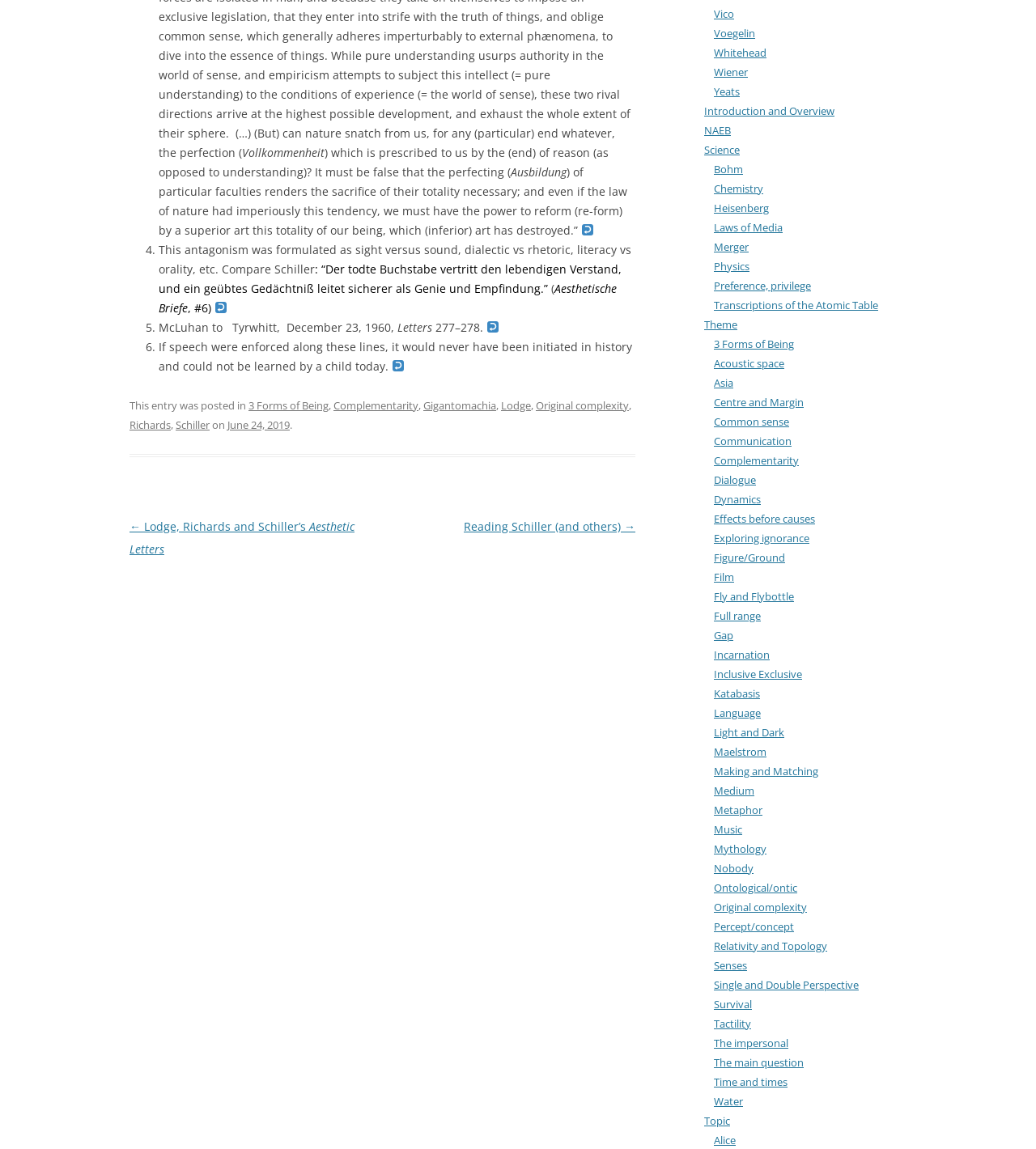Show the bounding box coordinates for the HTML element as described: "Exploring ignorance".

[0.689, 0.462, 0.781, 0.474]